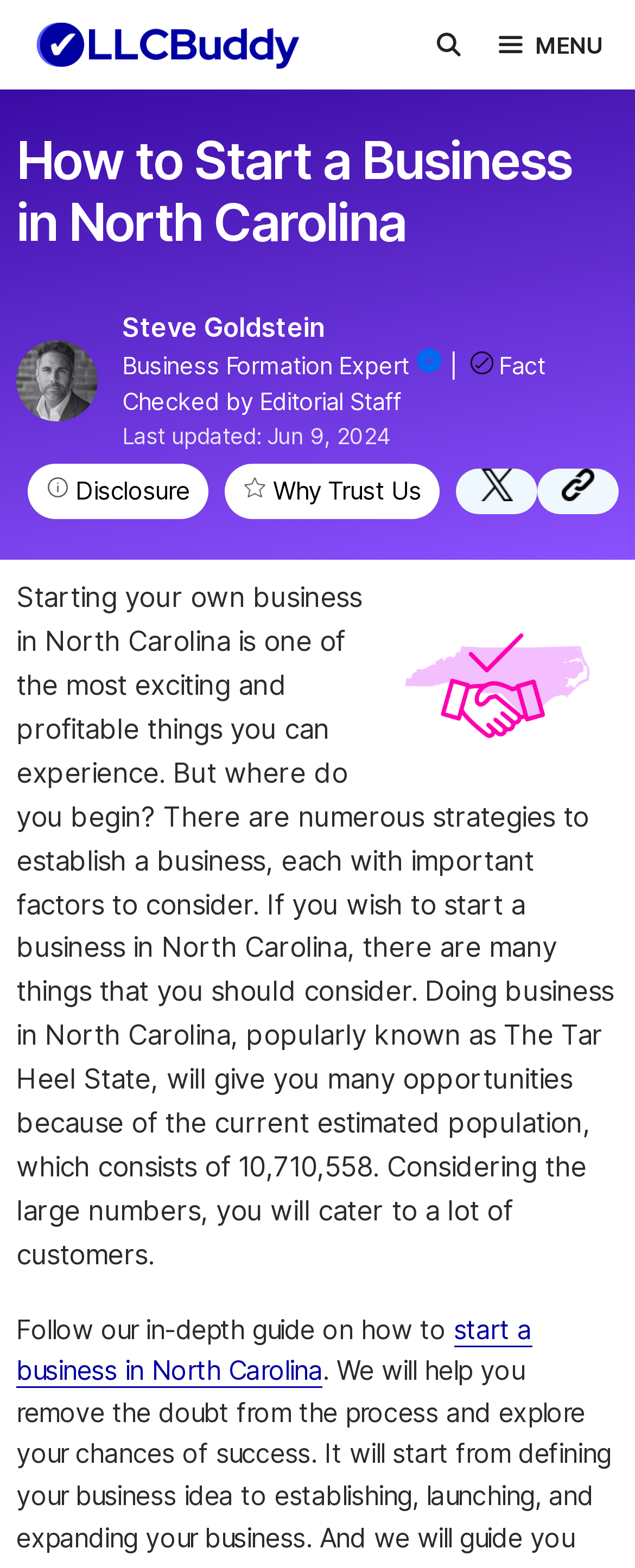Please identify the bounding box coordinates of where to click in order to follow the instruction: "Click the Disclosure button".

[0.043, 0.296, 0.328, 0.332]